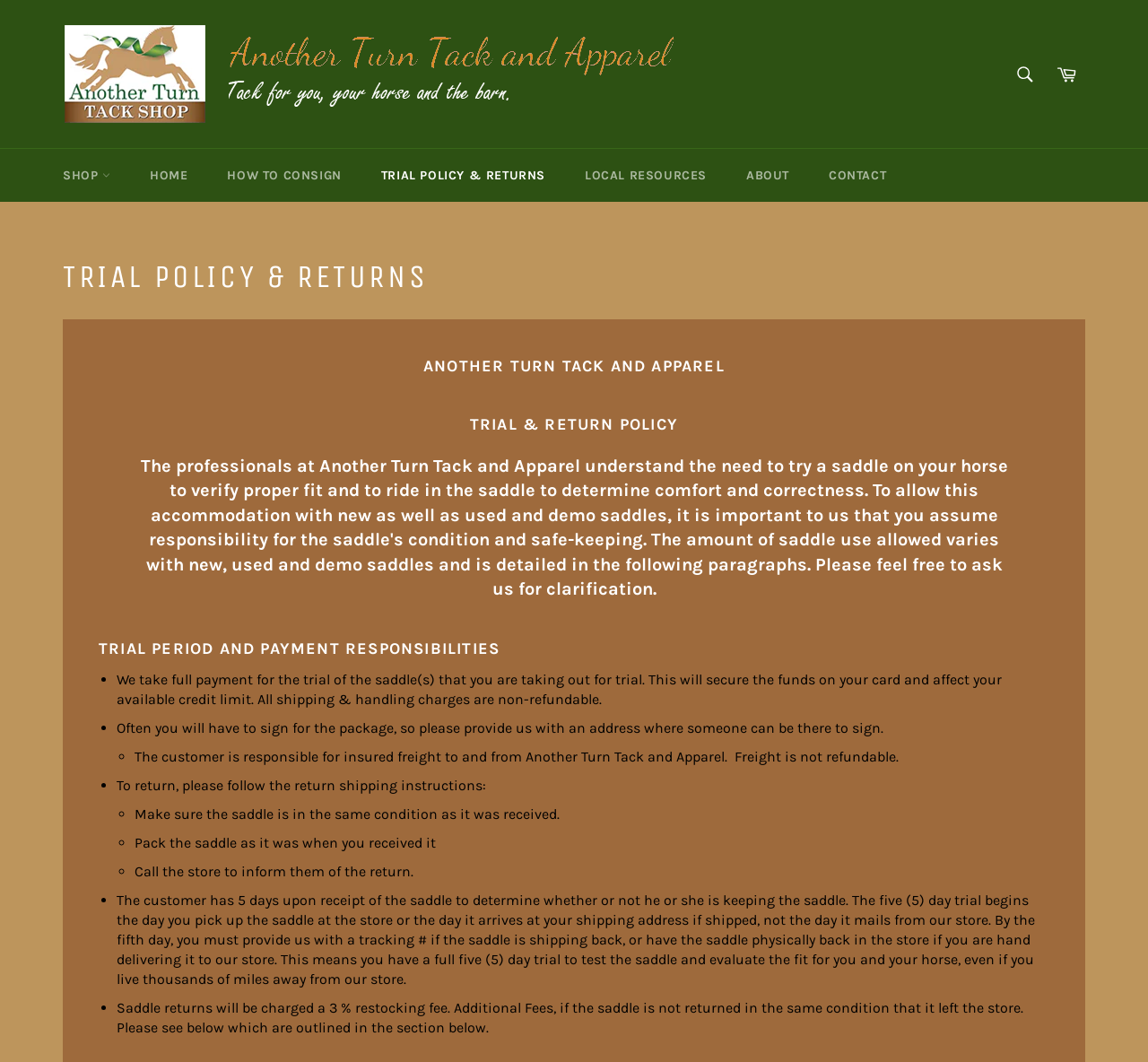Can I return a saddle if it's not in the same condition? Please answer the question using a single word or phrase based on the image.

No